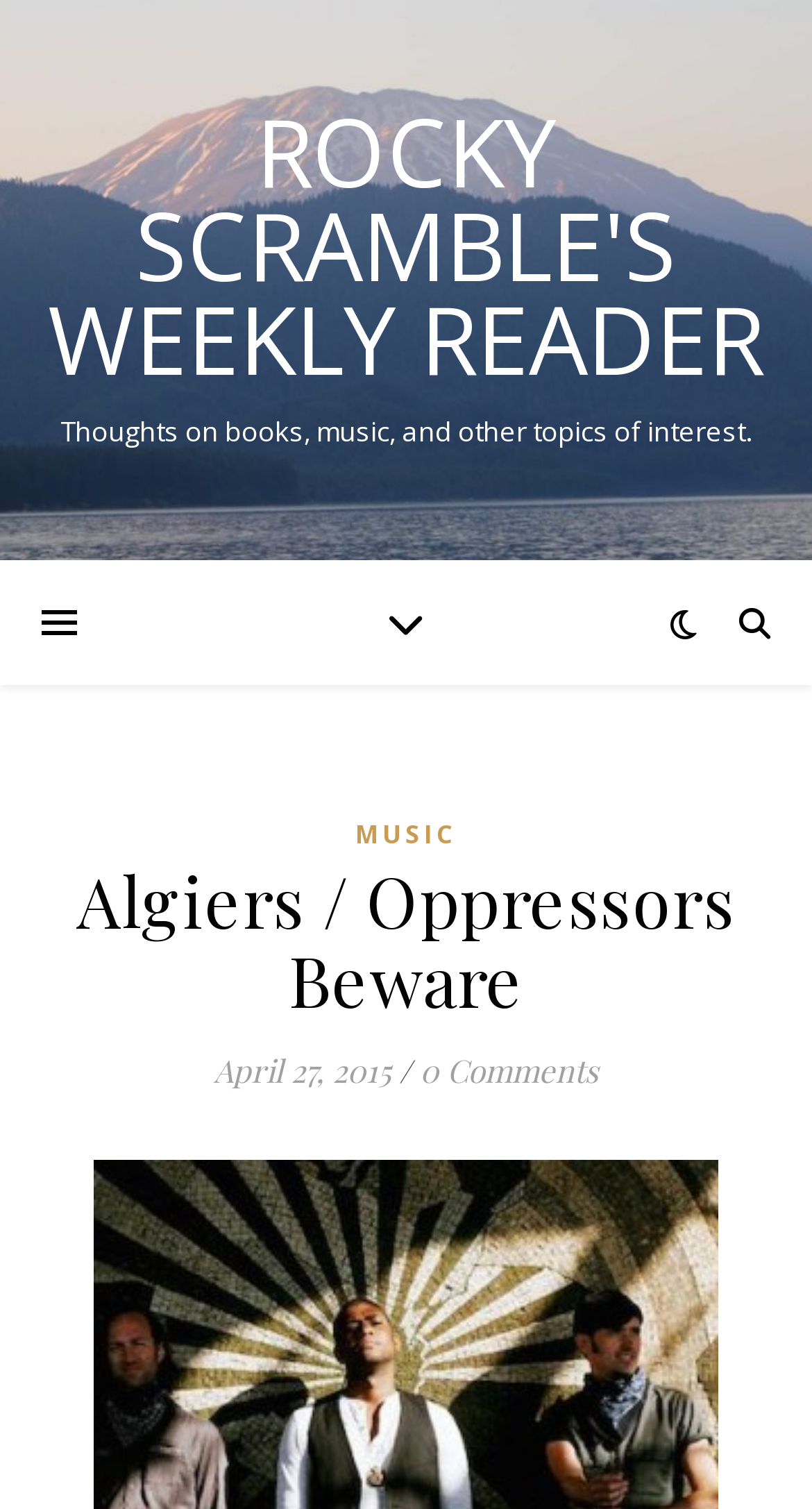What is the category of the article?
Look at the image and respond with a one-word or short-phrase answer.

MUSIC